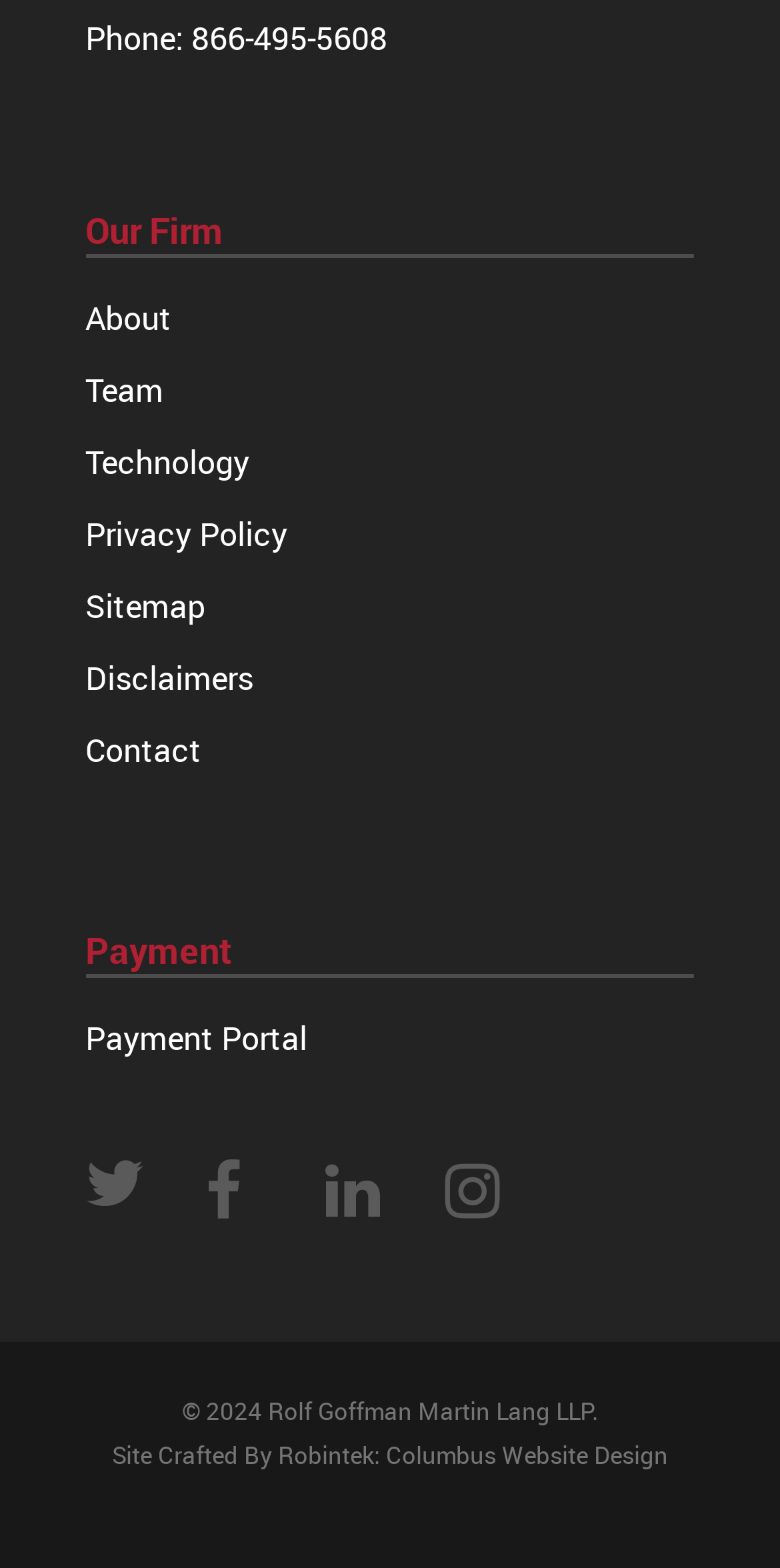Provide a brief response using a word or short phrase to this question:
Who designed the website?

Robintek